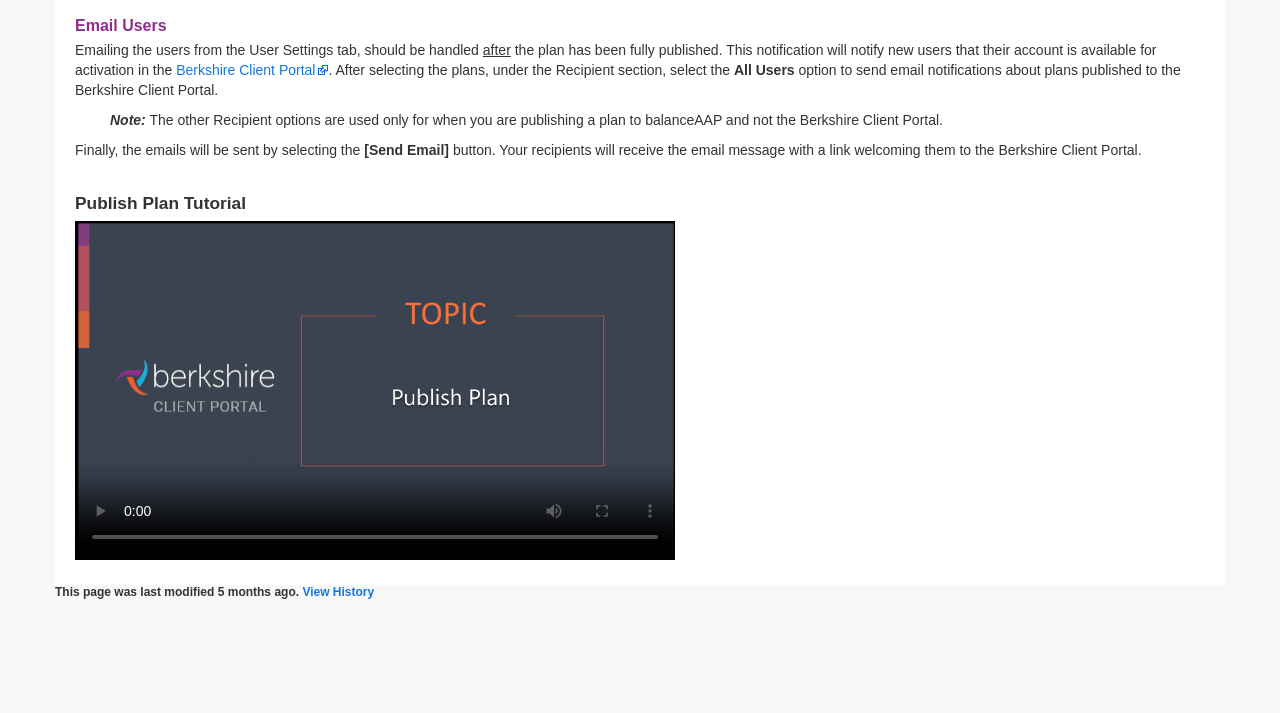Calculate the bounding box coordinates for the UI element based on the following description: "The Art of Peace". Ensure the coordinates are four float numbers between 0 and 1, i.e., [left, top, right, bottom].

None